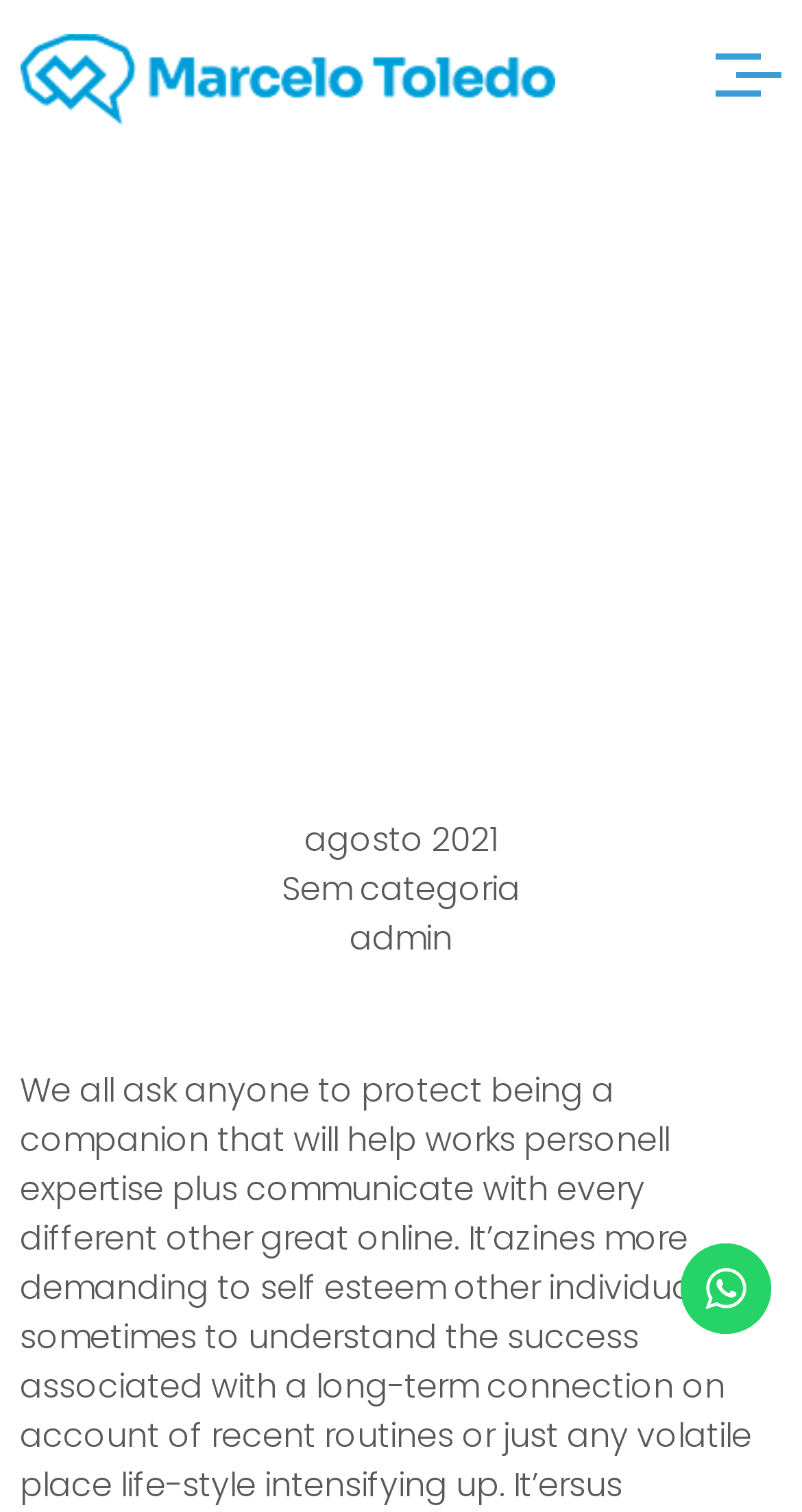Generate a comprehensive description of the webpage content.

This webpage appears to be a personal blog or website focused on dating and relationships. At the top left of the page, there is a small image of a person, likely the author, Marcelo Toledo, a psychologist. Next to the image, there is a large heading that reads "Free from selling price Web datingsiteblogs based Dating Provider For Singles". 

Below the heading, there is a date "agosto 2021" (August 2021) and two links, "Sem categoria" and "admin", which are positioned side by side. The "admin" link is slightly to the right of the "Sem categoria" link.

Further down the page, there is a block of text that discusses the importance of having a companion to help with personal growth and communication. The text also touches on the challenges of building self-esteem and maintaining a long-term connection in today's fast-paced and unpredictable lifestyle.

At the bottom right of the page, there is another image, although its content is not specified. Overall, the webpage has a simple layout with a focus on the main text and a few supporting images and links.